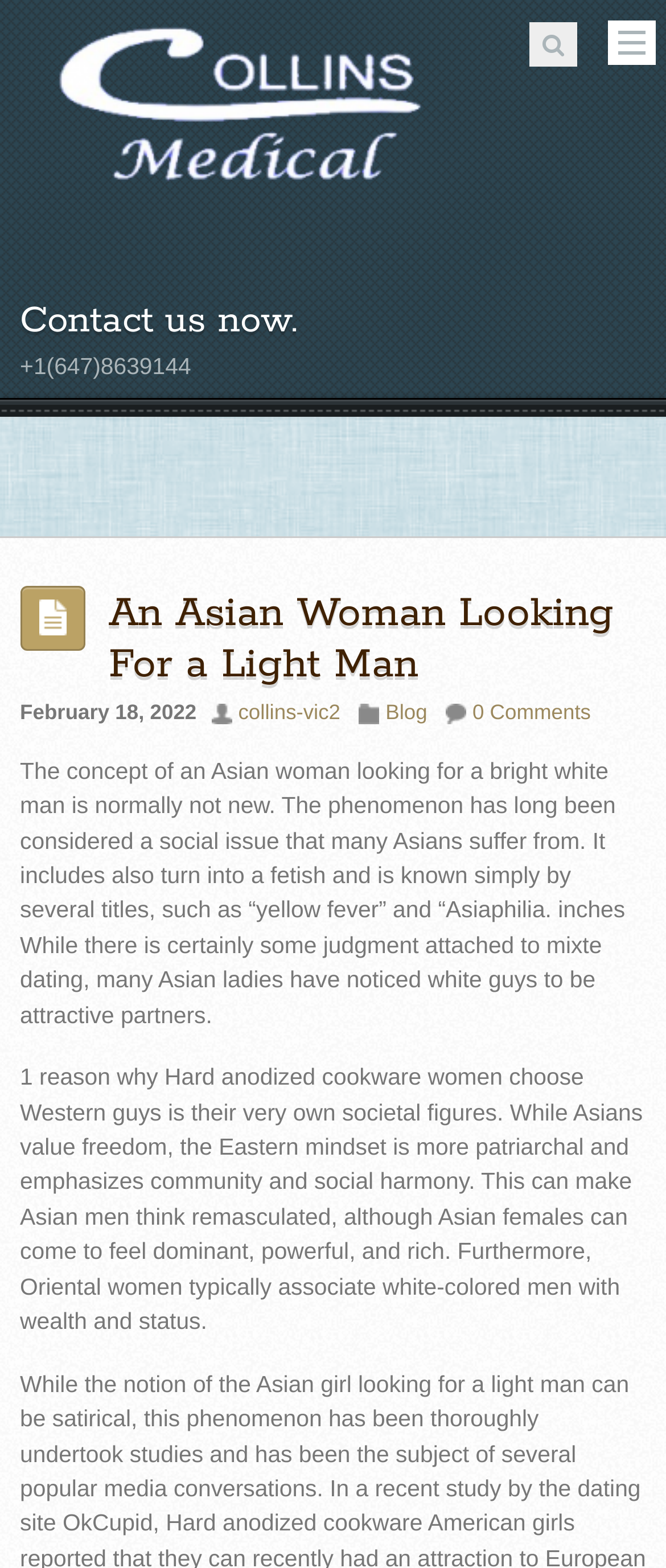What is the date of the article?
Analyze the screenshot and provide a detailed answer to the question.

I found the date of the article by looking at the static text element with the bounding box coordinates [0.03, 0.446, 0.295, 0.462] which contains the date 'February 18, 2022'.